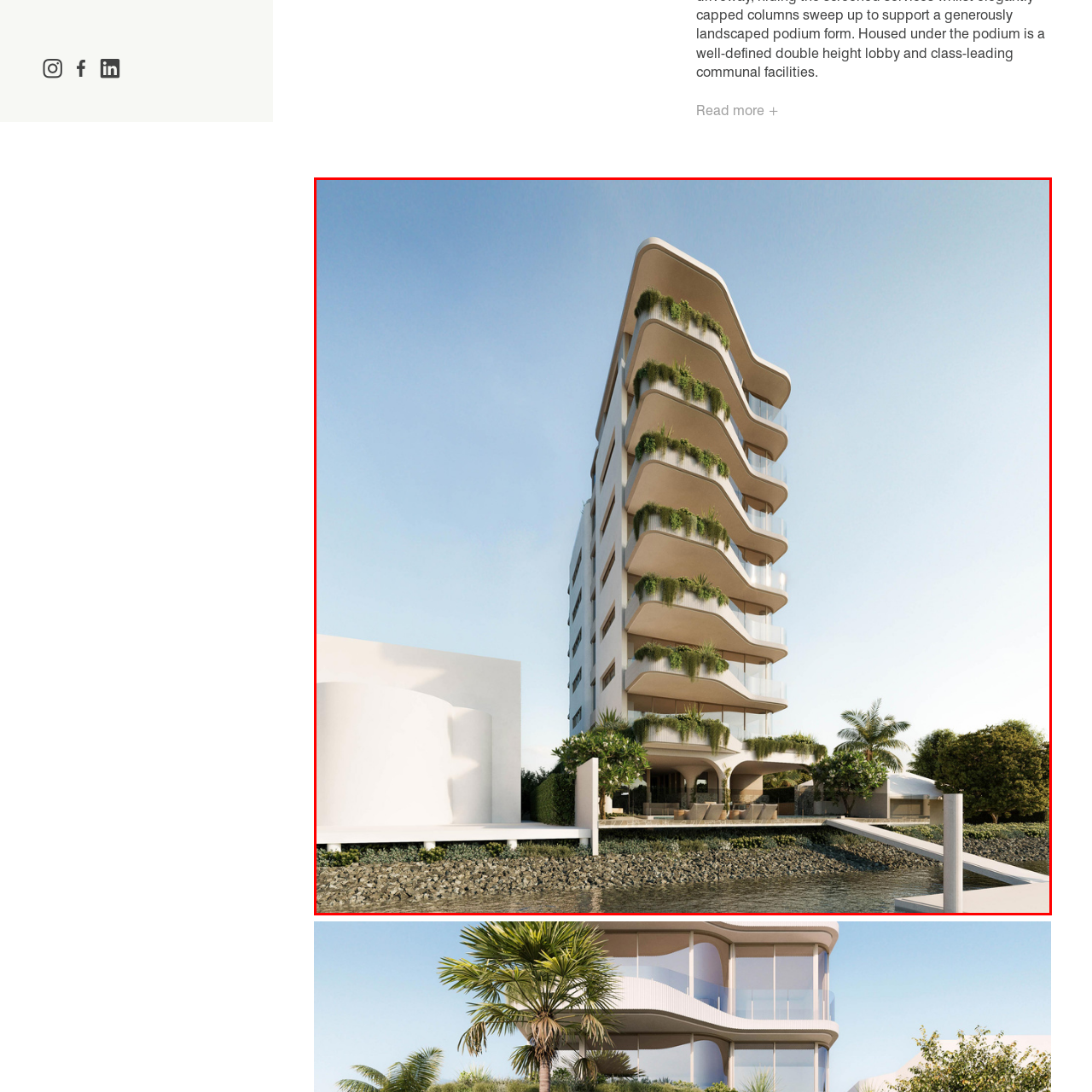Look at the area within the red bounding box, provide a one-word or phrase response to the following question: What is the purpose of the podium?

To integrate with the landscape